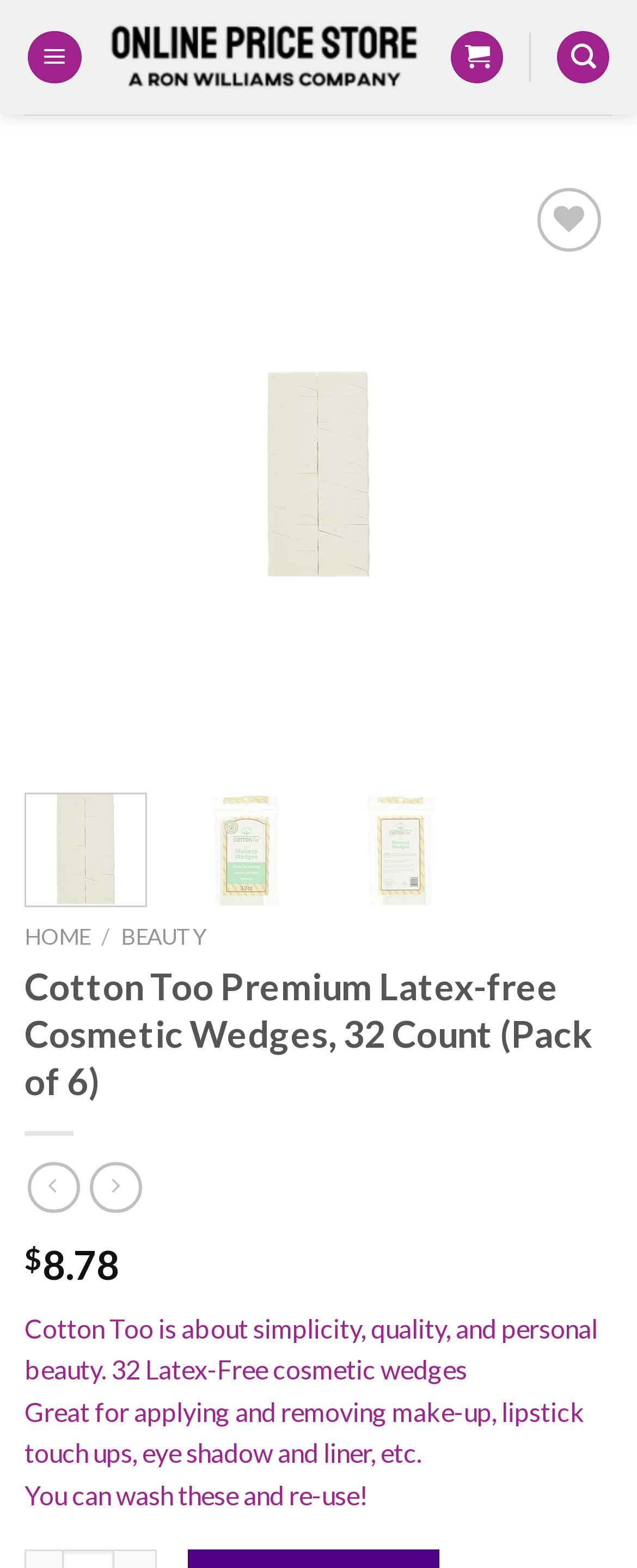Please locate the bounding box coordinates of the element that should be clicked to achieve the given instruction: "Search for a product".

[0.876, 0.019, 0.958, 0.054]